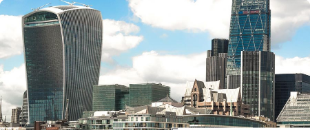What is the color of the sky in the image?
Give a one-word or short phrase answer based on the image.

Blue